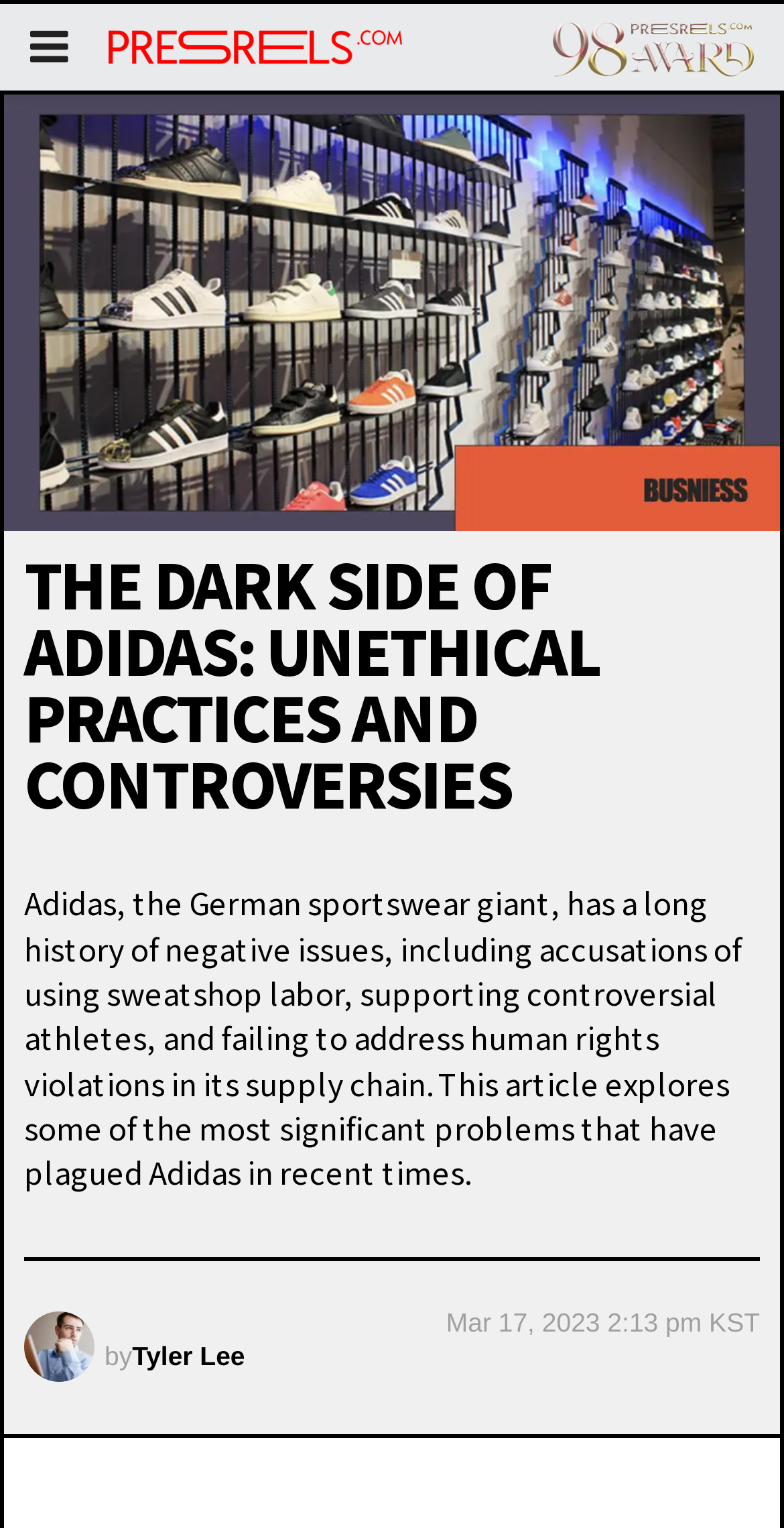Please determine the primary heading and provide its text.

THE DARK SIDE OF ADIDAS: UNETHICAL PRACTICES AND CONTROVERSIES